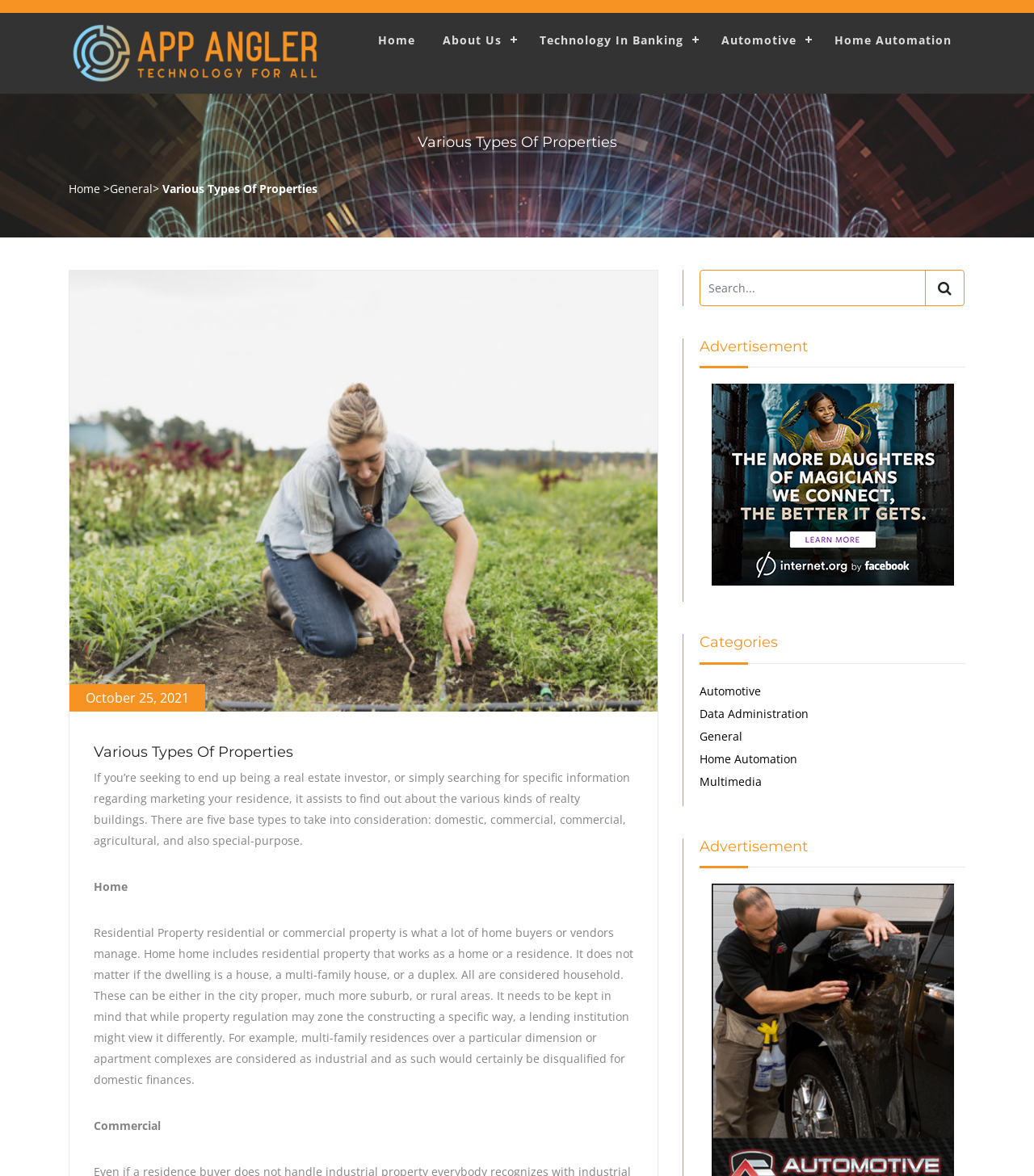Determine the bounding box coordinates of the region that needs to be clicked to achieve the task: "Click on the 'Home' link".

[0.352, 0.018, 0.415, 0.051]